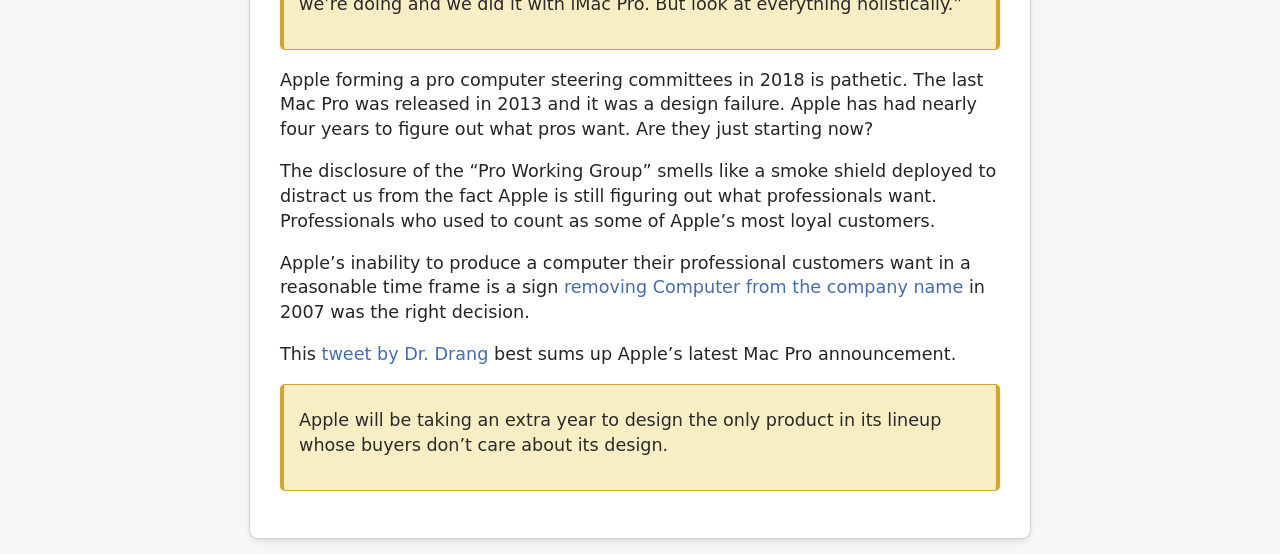What is the purpose of the 'Pro Working Group'?
Answer the question with a detailed and thorough explanation.

According to the text, the 'Pro Working Group' is seen as a 'smoke shield' to distract from the fact that Apple is still figuring out what professionals want, implying that its purpose is to divert attention away from the company's lack of progress.